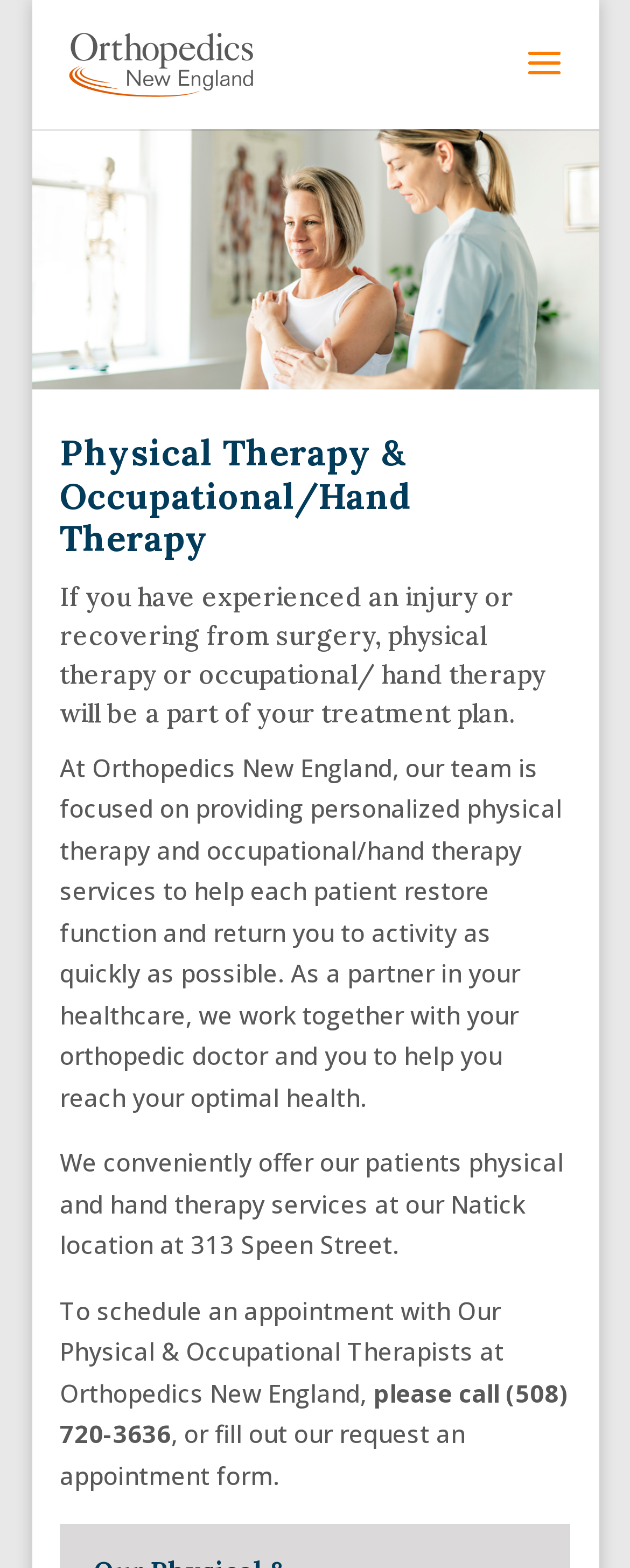How can one schedule an appointment with physical and occupational therapists?
Please answer the question as detailed as possible based on the image.

The webpage provides two options to schedule an appointment with physical and occupational therapists: calling (508) 720-3636 or filling out a request an appointment form.